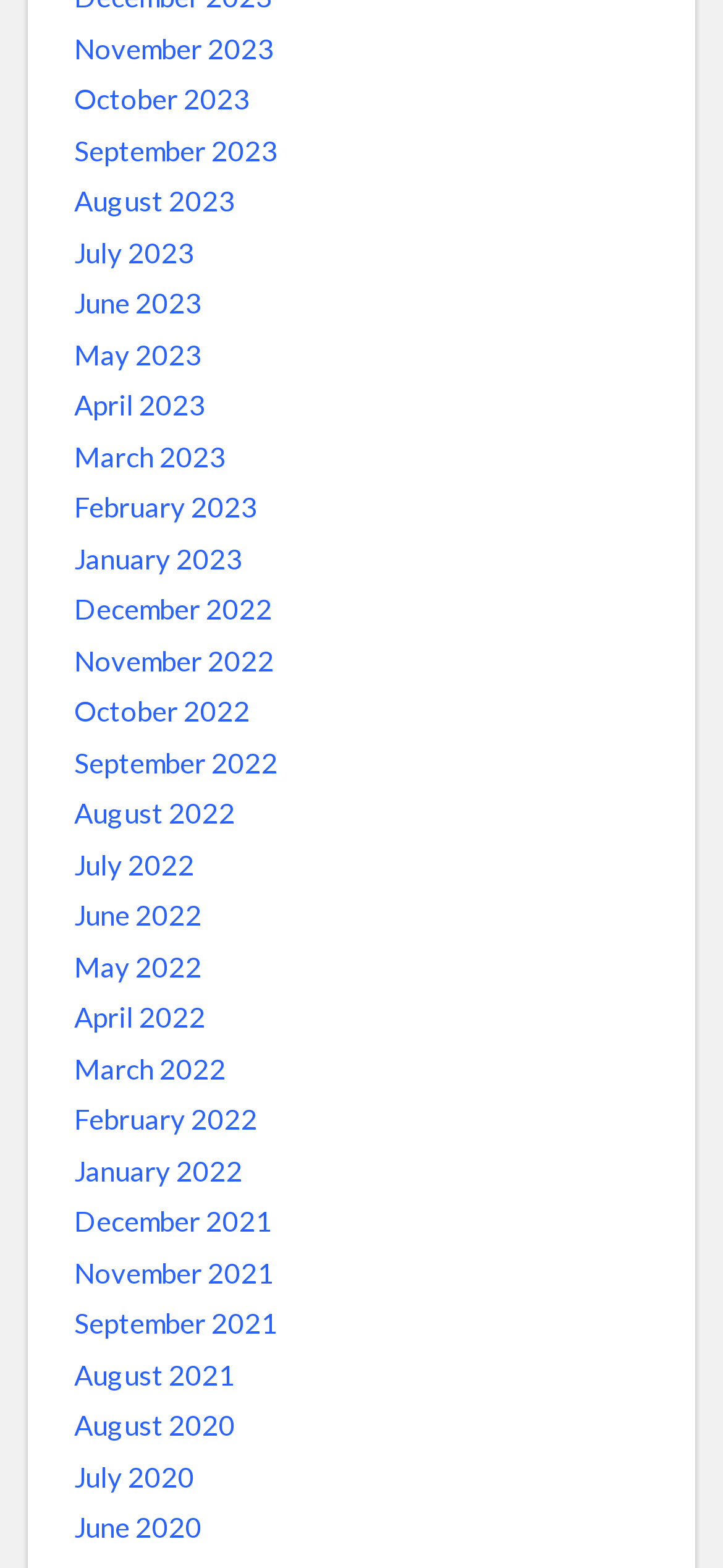Please reply with a single word or brief phrase to the question: 
What is the earliest month listed on the webpage?

August 2020